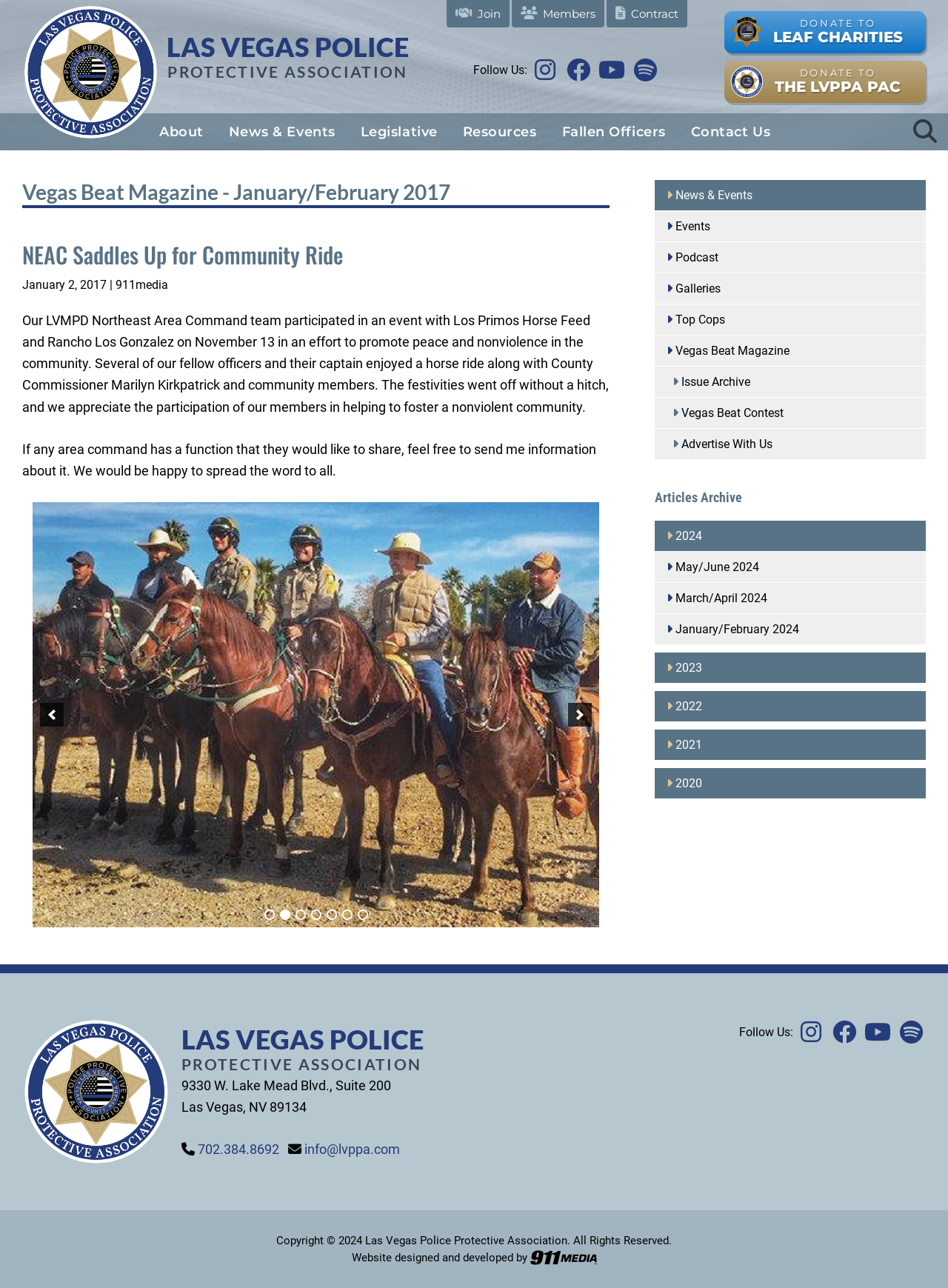What is the topic of the article?
Answer briefly with a single word or phrase based on the image.

Community ride